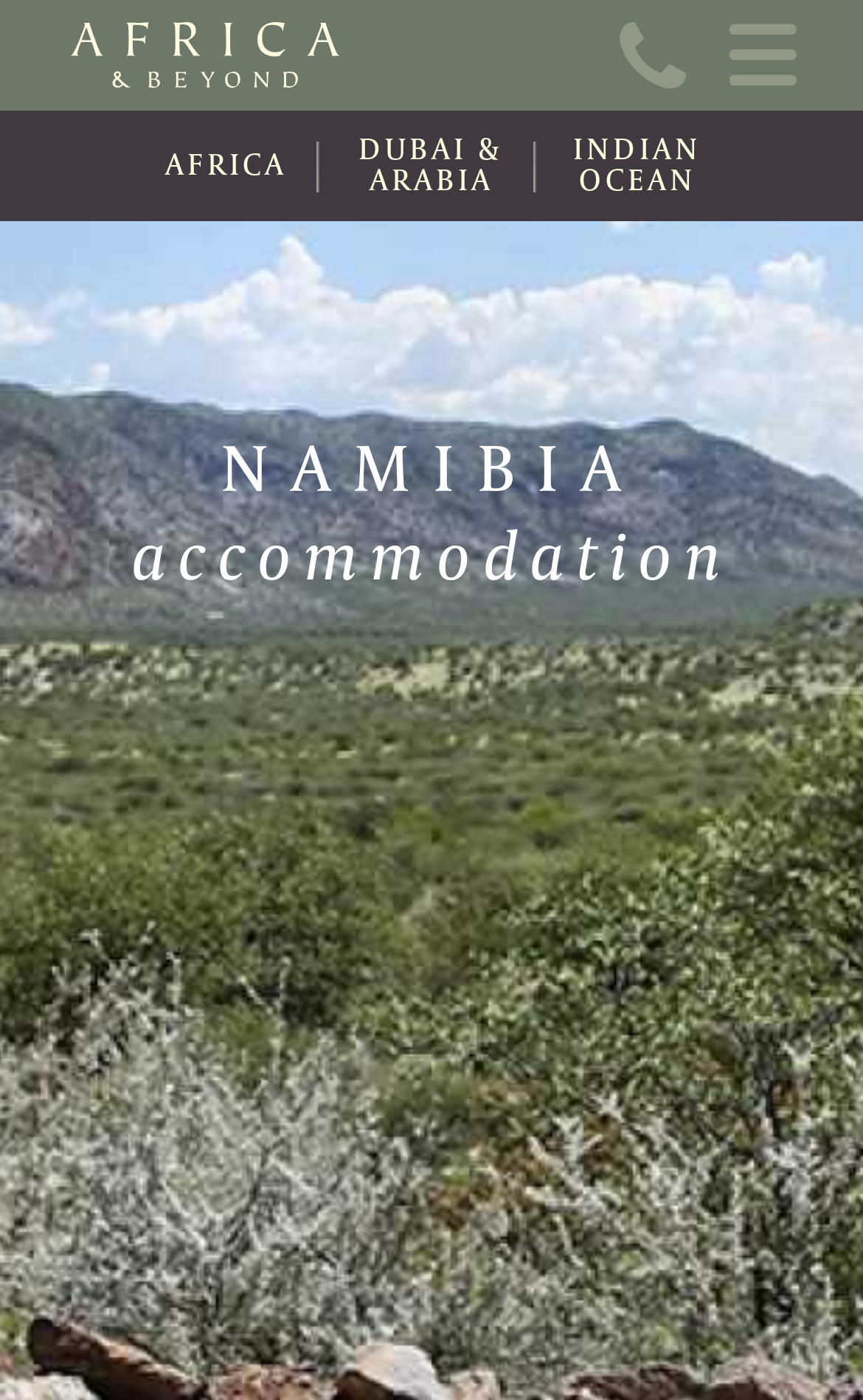Highlight the bounding box coordinates of the element that should be clicked to carry out the following instruction: "go to home page". The coordinates must be given as four float numbers ranging from 0 to 1, i.e., [left, top, right, bottom].

[0.077, 0.0, 0.923, 0.077]